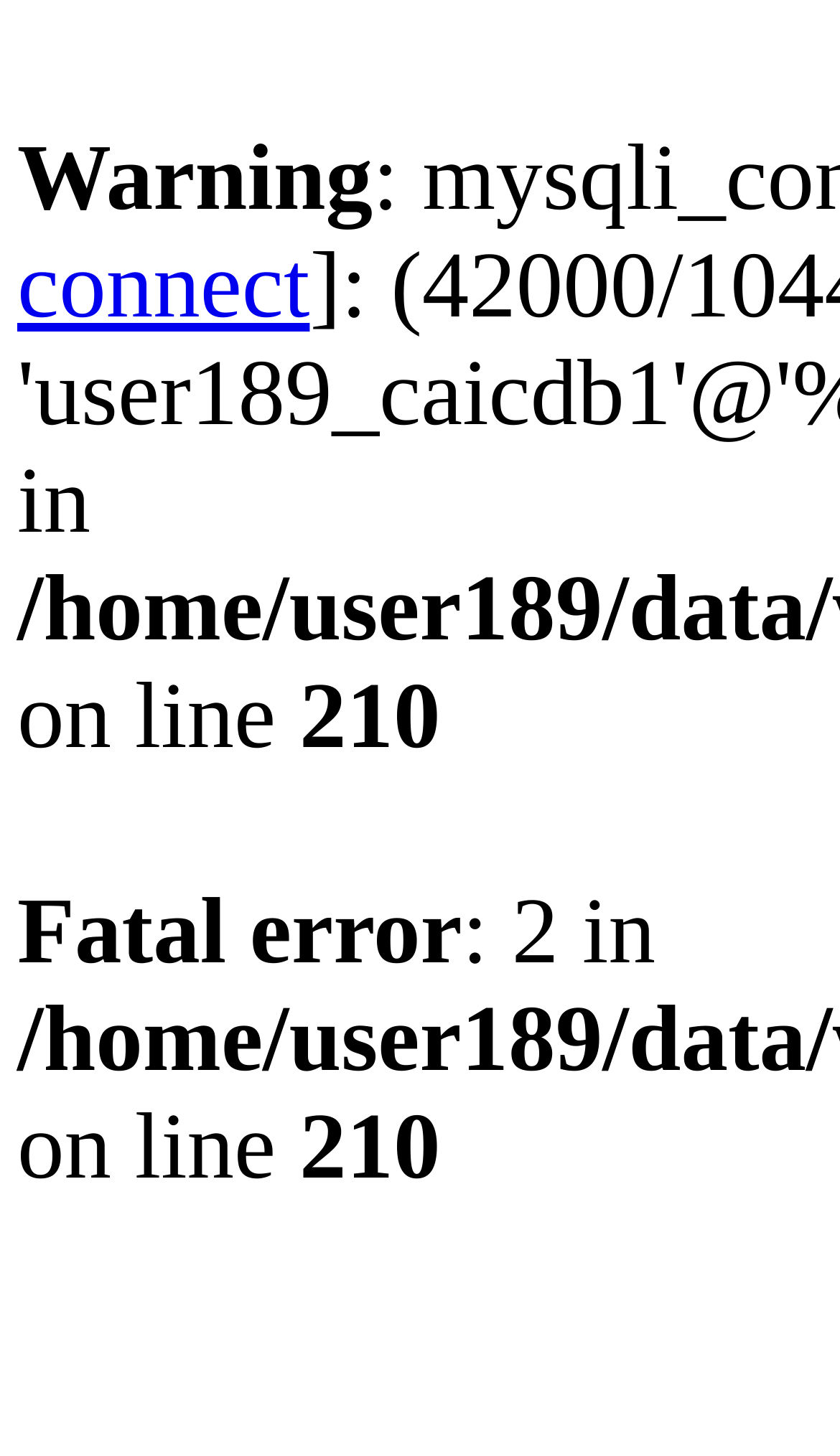What is the line number of the error?
Look at the image and provide a short answer using one word or a phrase.

210